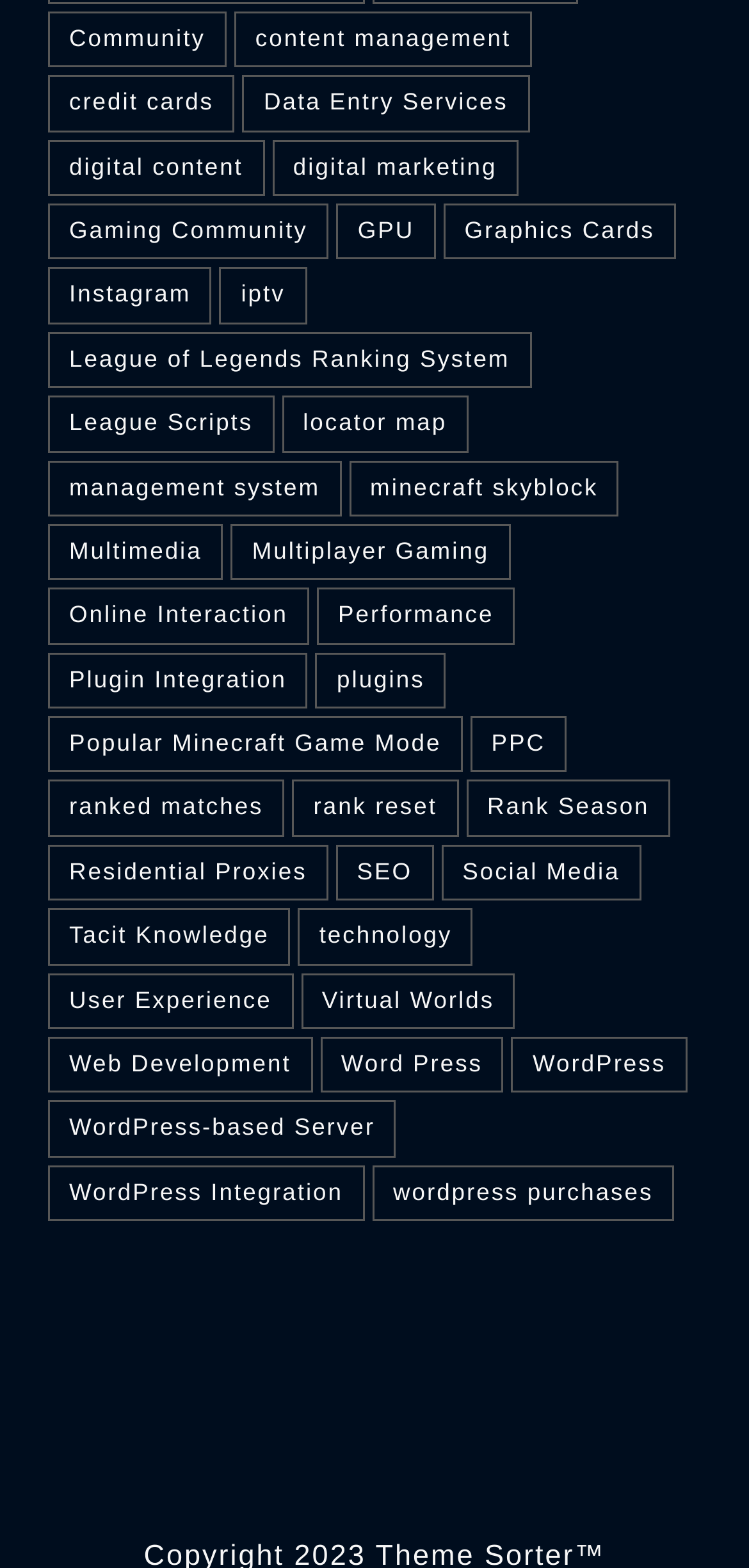Locate the bounding box of the UI element defined by this description: "Other Media". The coordinates should be given as four float numbers between 0 and 1, formatted as [left, top, right, bottom].

None